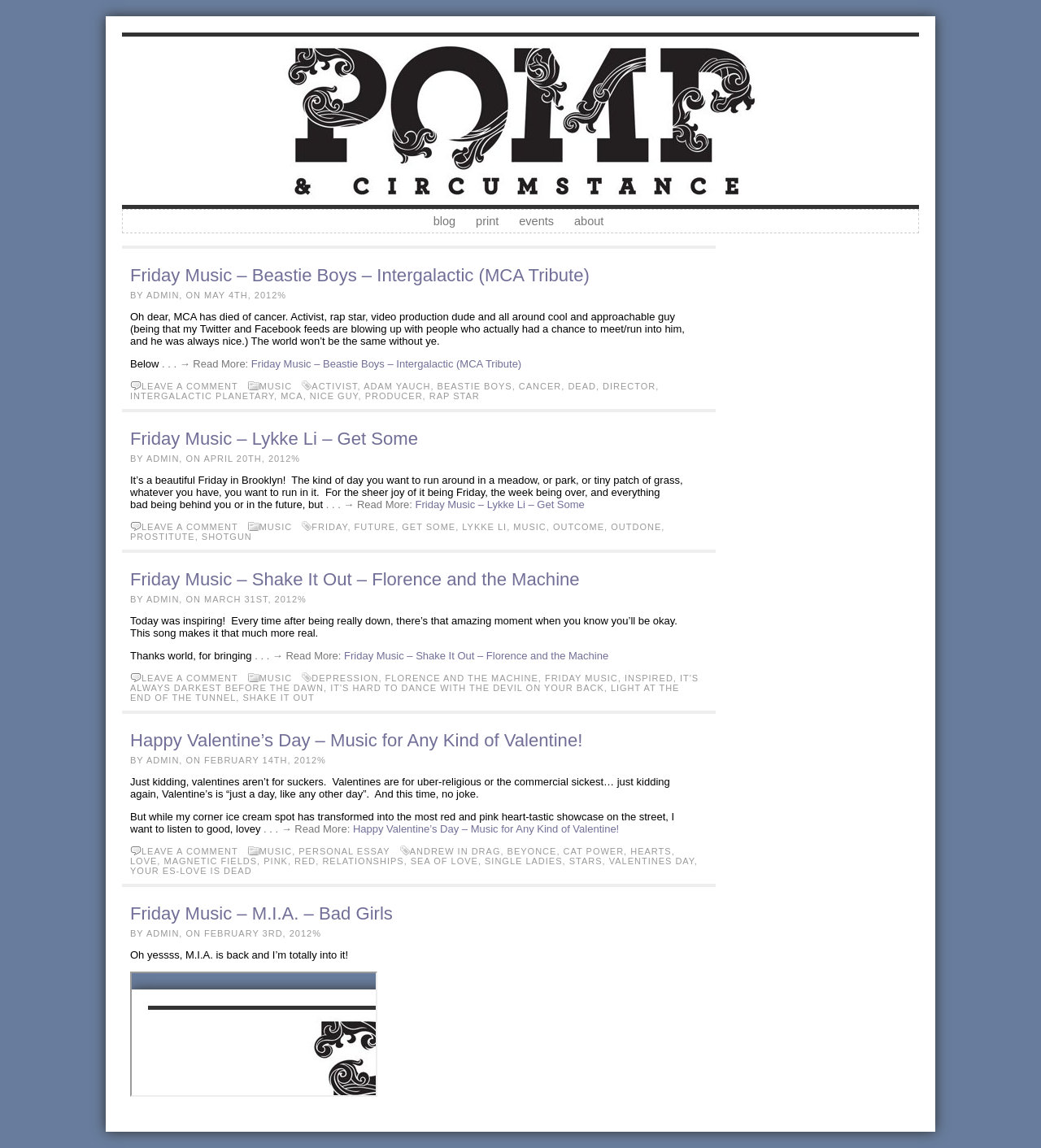What is the name of the song mentioned in the third blog post?
Using the image as a reference, give an elaborate response to the question.

I found the name of the song mentioned in the third blog post by looking at the link element with the text 'Shake It Out' which is located in the third blog post section.